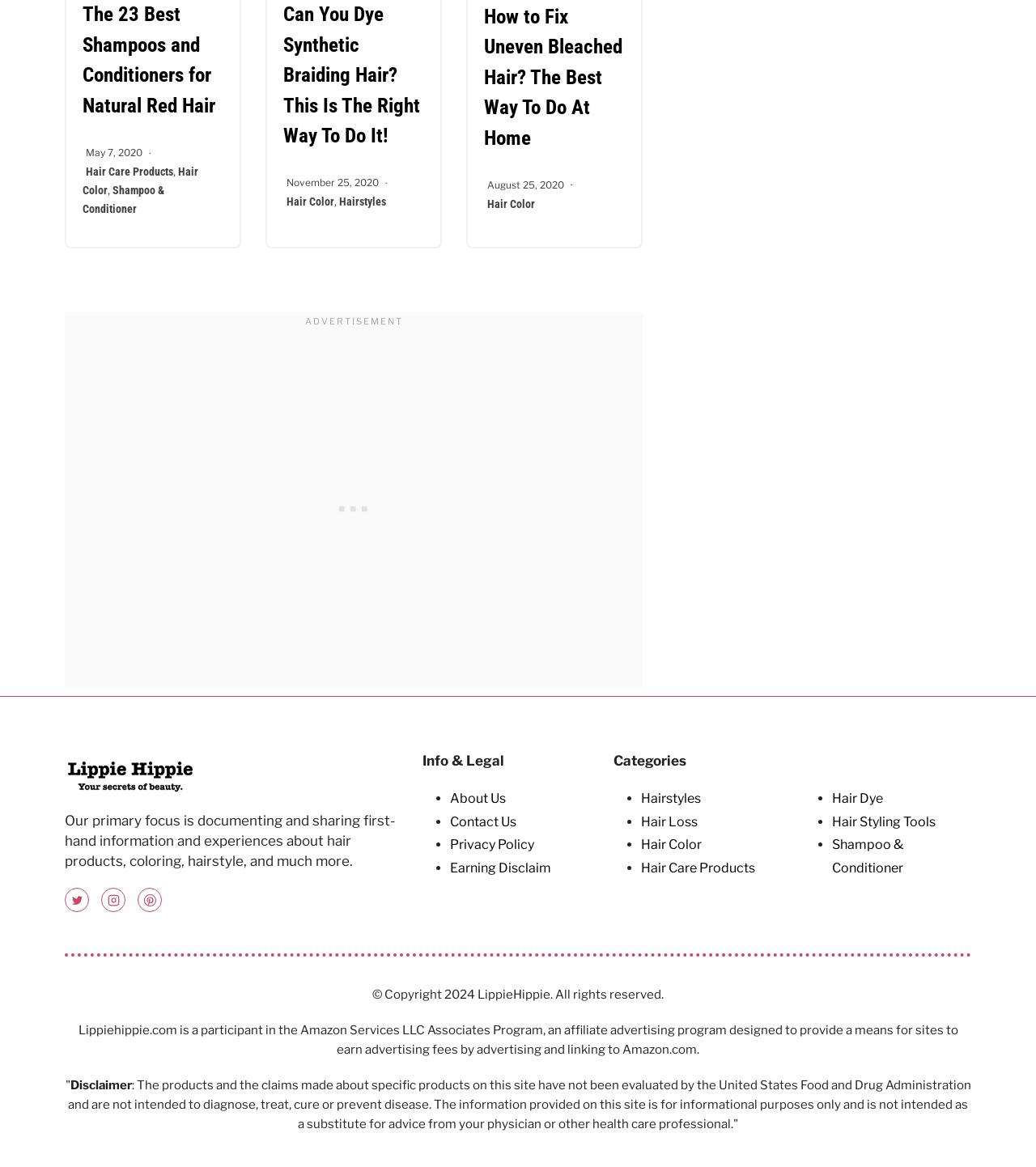What are the social media platforms linked on this webpage?
Please provide a comprehensive answer to the question based on the webpage screenshot.

By examining the links at the bottom of the webpage, I found that there are links to Twitter, Instagram, and Pinterest, indicating that these are the social media platforms linked on this webpage.